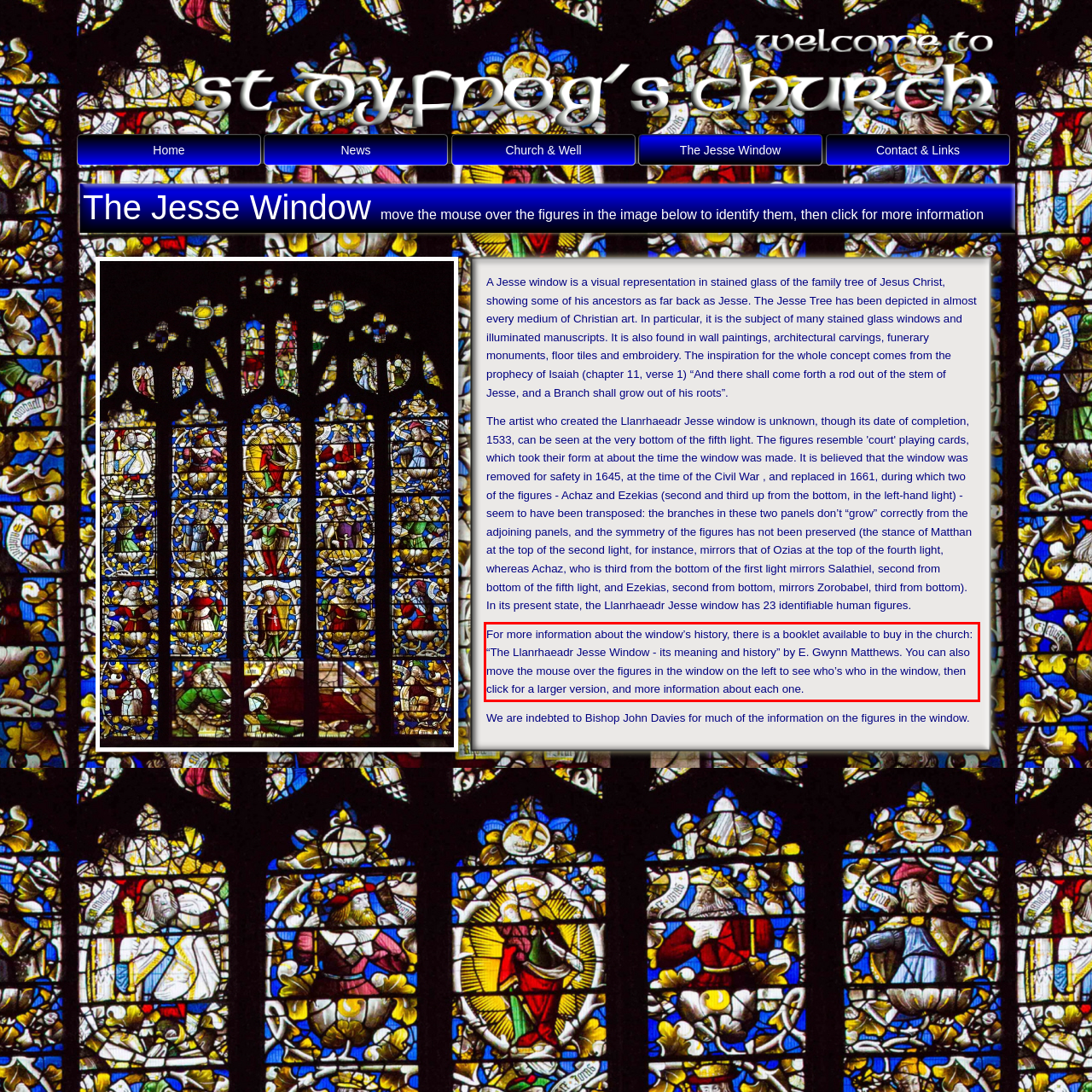Inspect the webpage screenshot that has a red bounding box and use OCR technology to read and display the text inside the red bounding box.

For more information about the window’s history, there is a booklet available to buy in the church: “The Llanrhaeadr Jesse Window - its meaning and history” by E. Gwynn Matthews. You can also move the mouse over the figures in the window on the left to see who’s who in the window, then click for a larger version, and more information about each one.